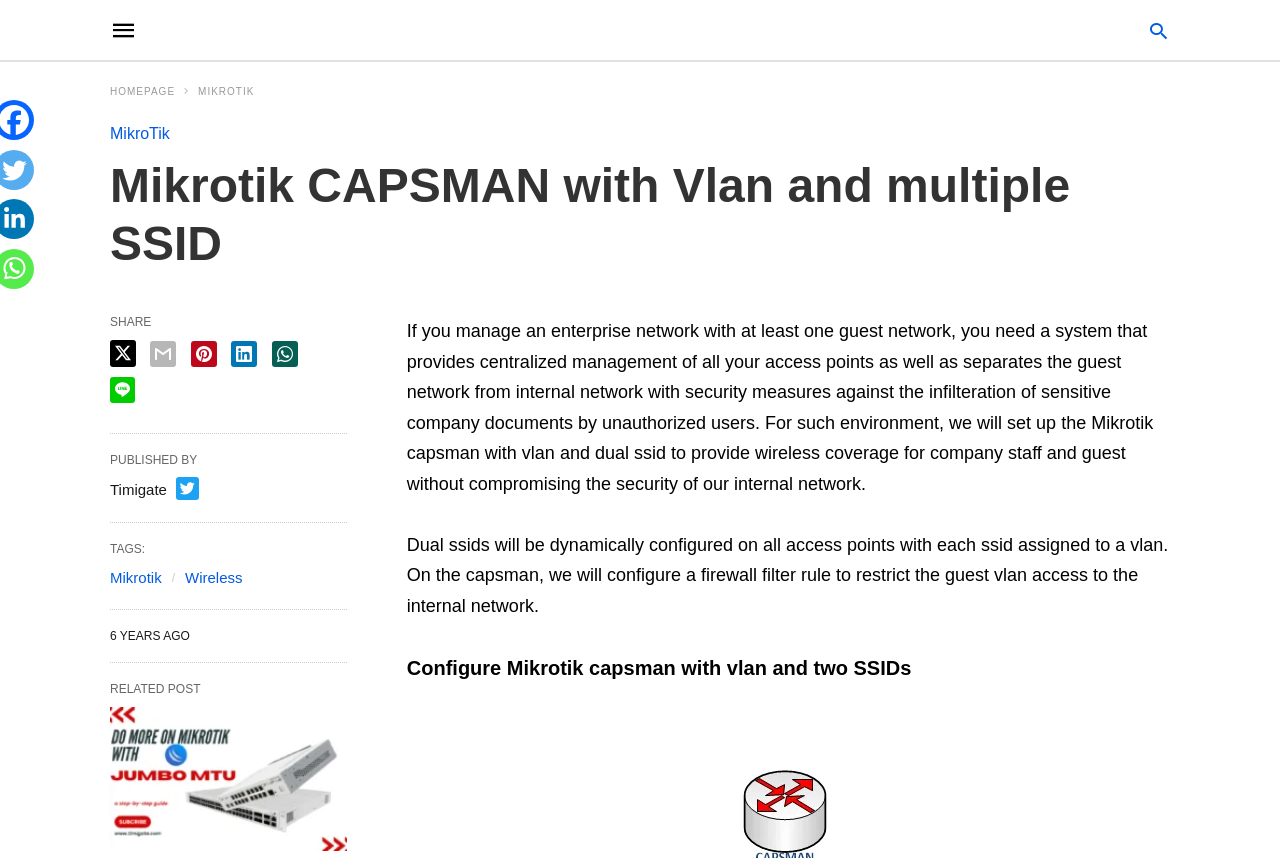Show me the bounding box coordinates of the clickable region to achieve the task as per the instruction: "Share on Twitter".

[0.086, 0.396, 0.106, 0.428]